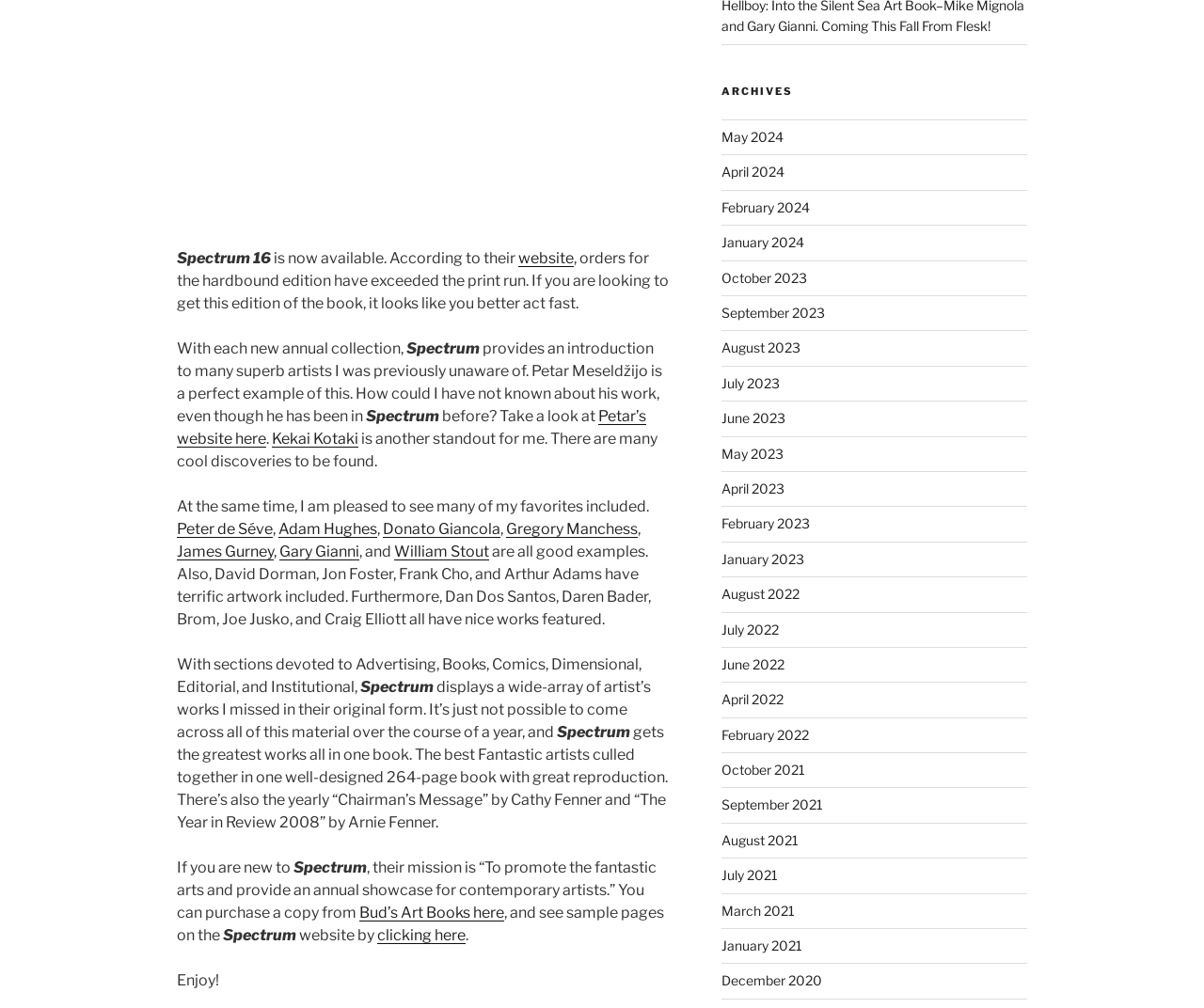From the webpage screenshot, predict the bounding box coordinates (top-left x, top-left y, bottom-right x, bottom-right y) for the UI element described here: June 2022

[0.599, 0.651, 0.651, 0.667]